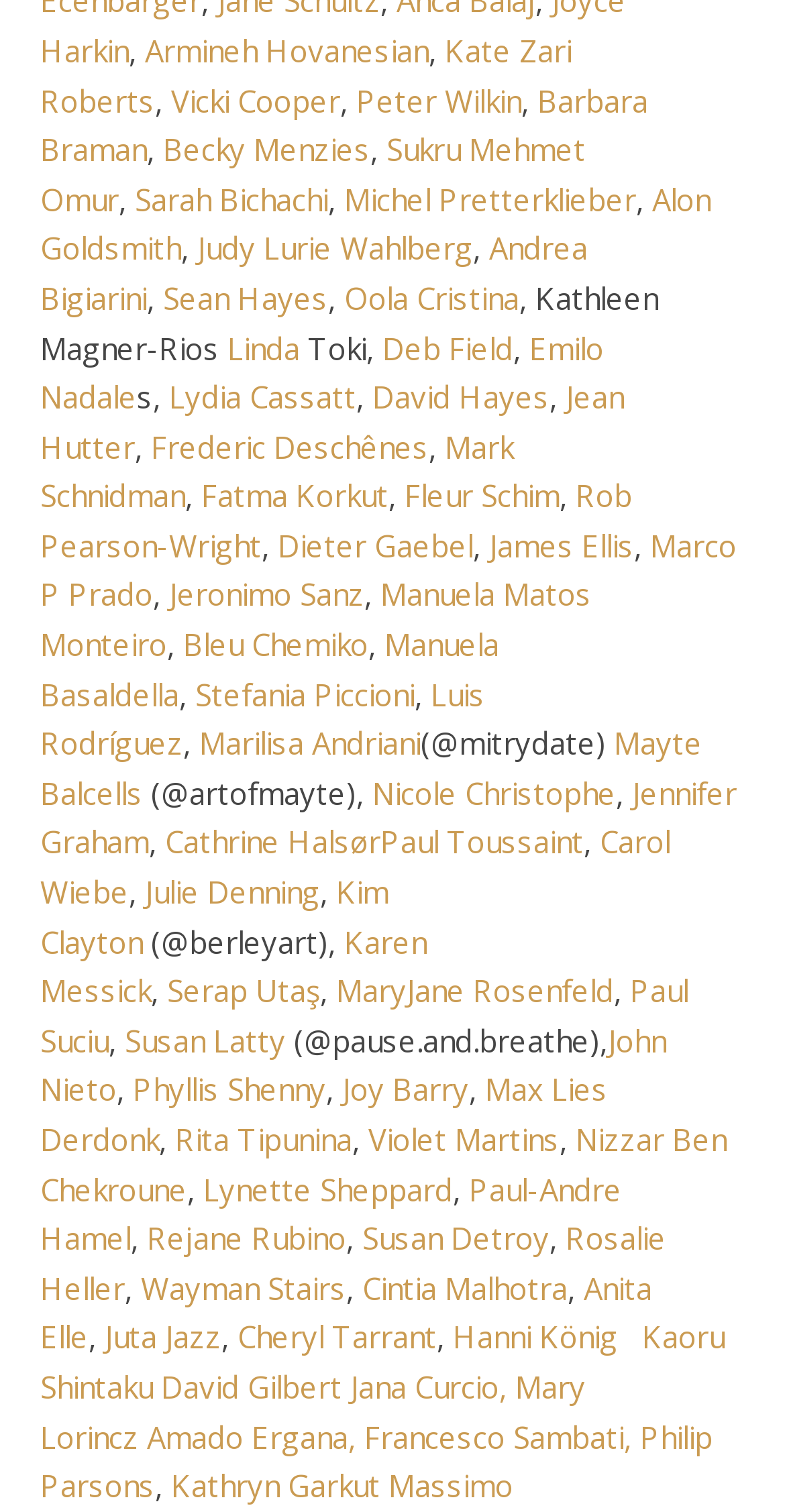Please provide the bounding box coordinates for the element that needs to be clicked to perform the instruction: "Go to Peter Wilkin's homepage". The coordinates must consist of four float numbers between 0 and 1, formatted as [left, top, right, bottom].

[0.454, 0.053, 0.664, 0.079]